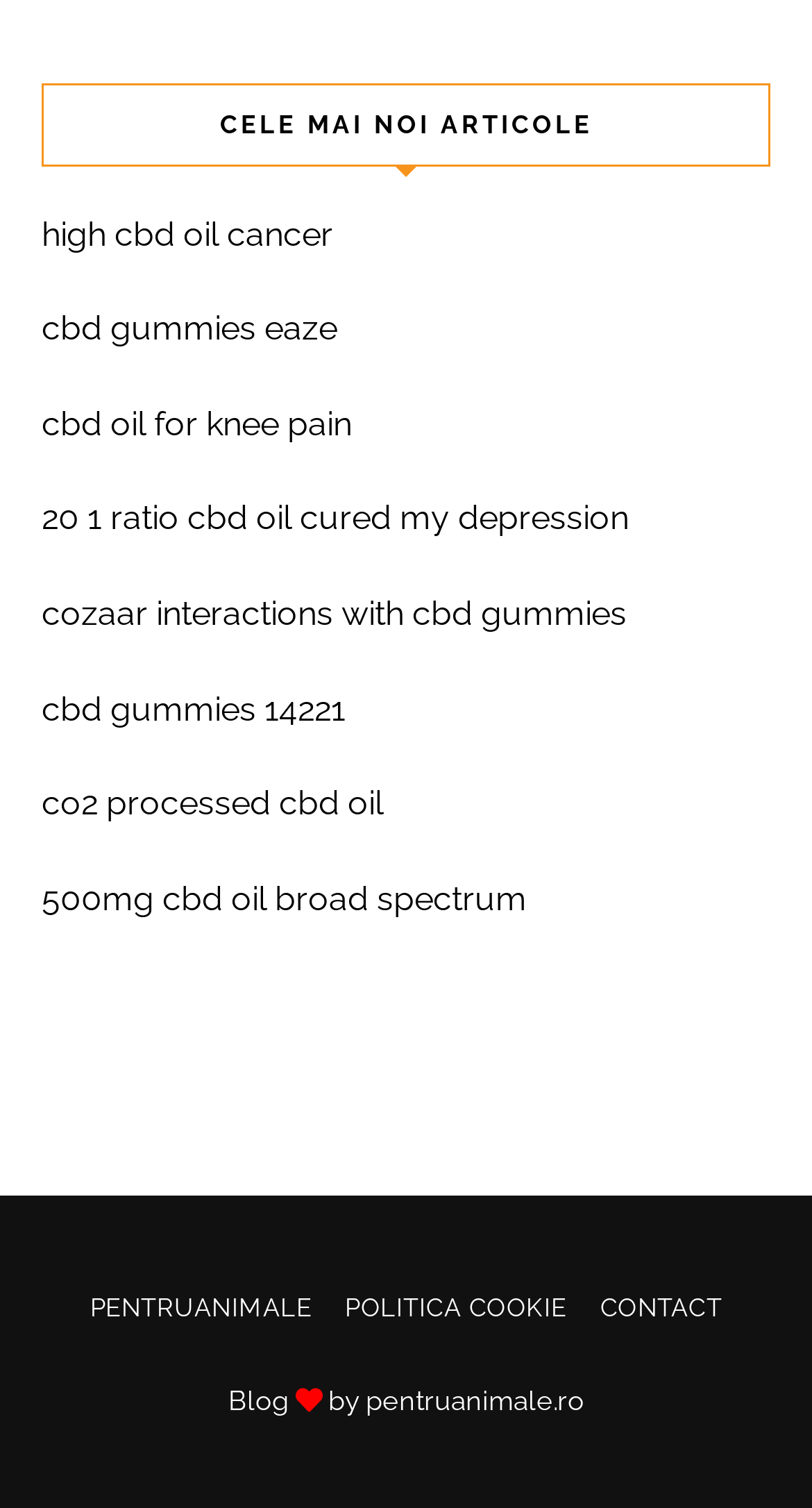Provide the bounding box coordinates in the format (top-left x, top-left y, bottom-right x, bottom-right y). All values are floating point numbers between 0 and 1. Determine the bounding box coordinate of the UI element described as: cbd oil for knee pain

[0.051, 0.268, 0.433, 0.294]